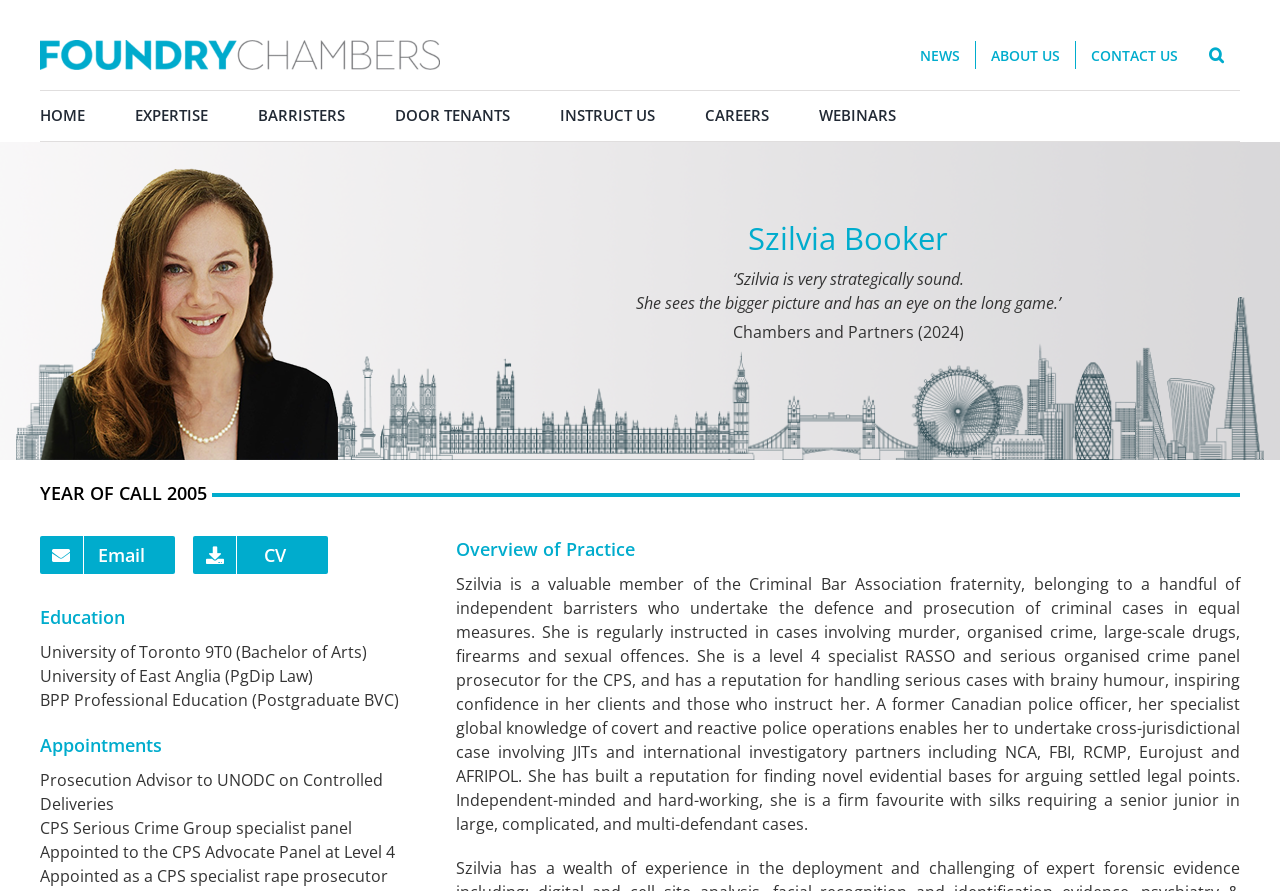Respond to the following query with just one word or a short phrase: 
What is Szilvia's reputation for?

Handling serious cases with brainy humour